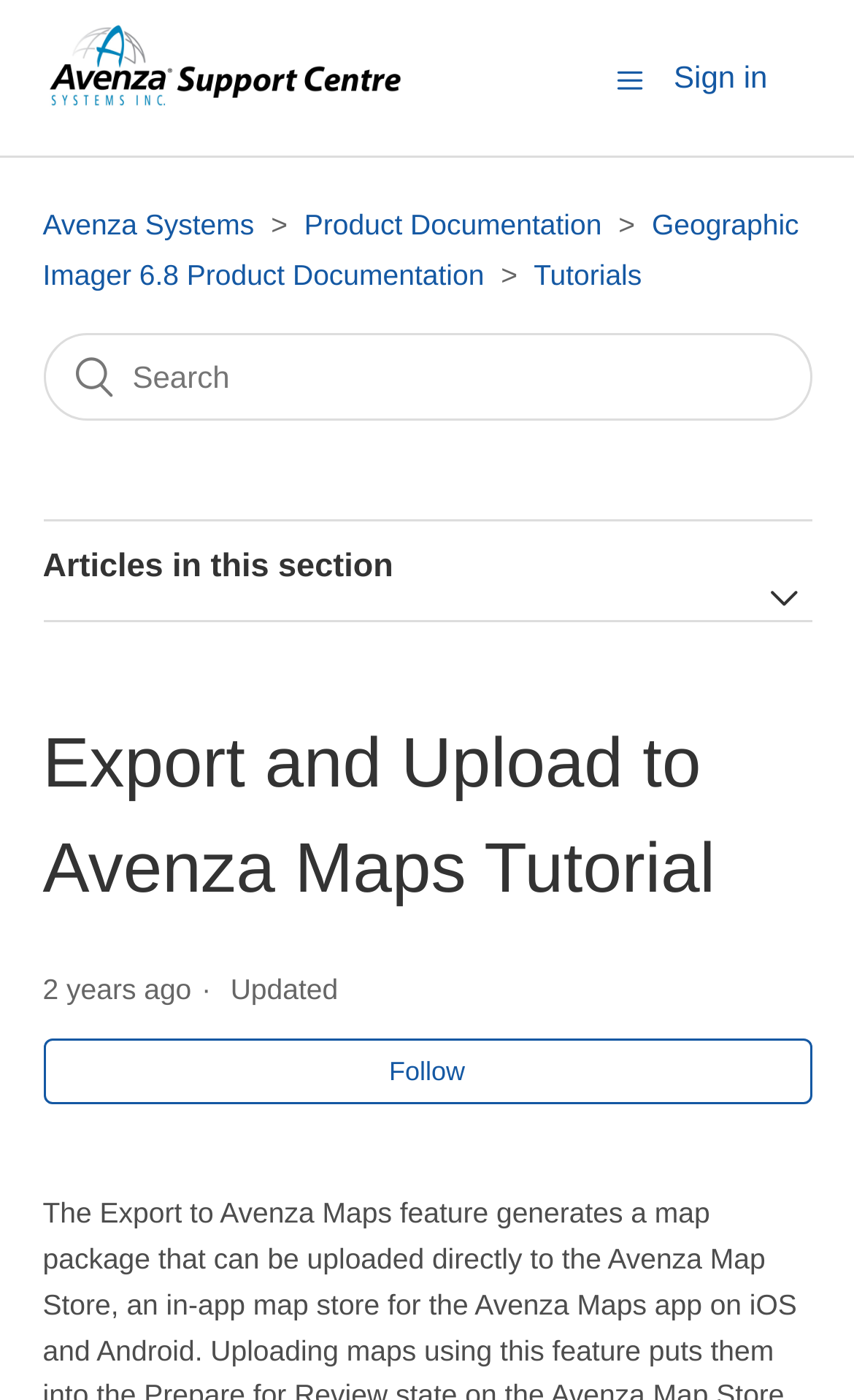Please find the top heading of the webpage and generate its text.

Export and Upload to Avenza Maps Tutorial